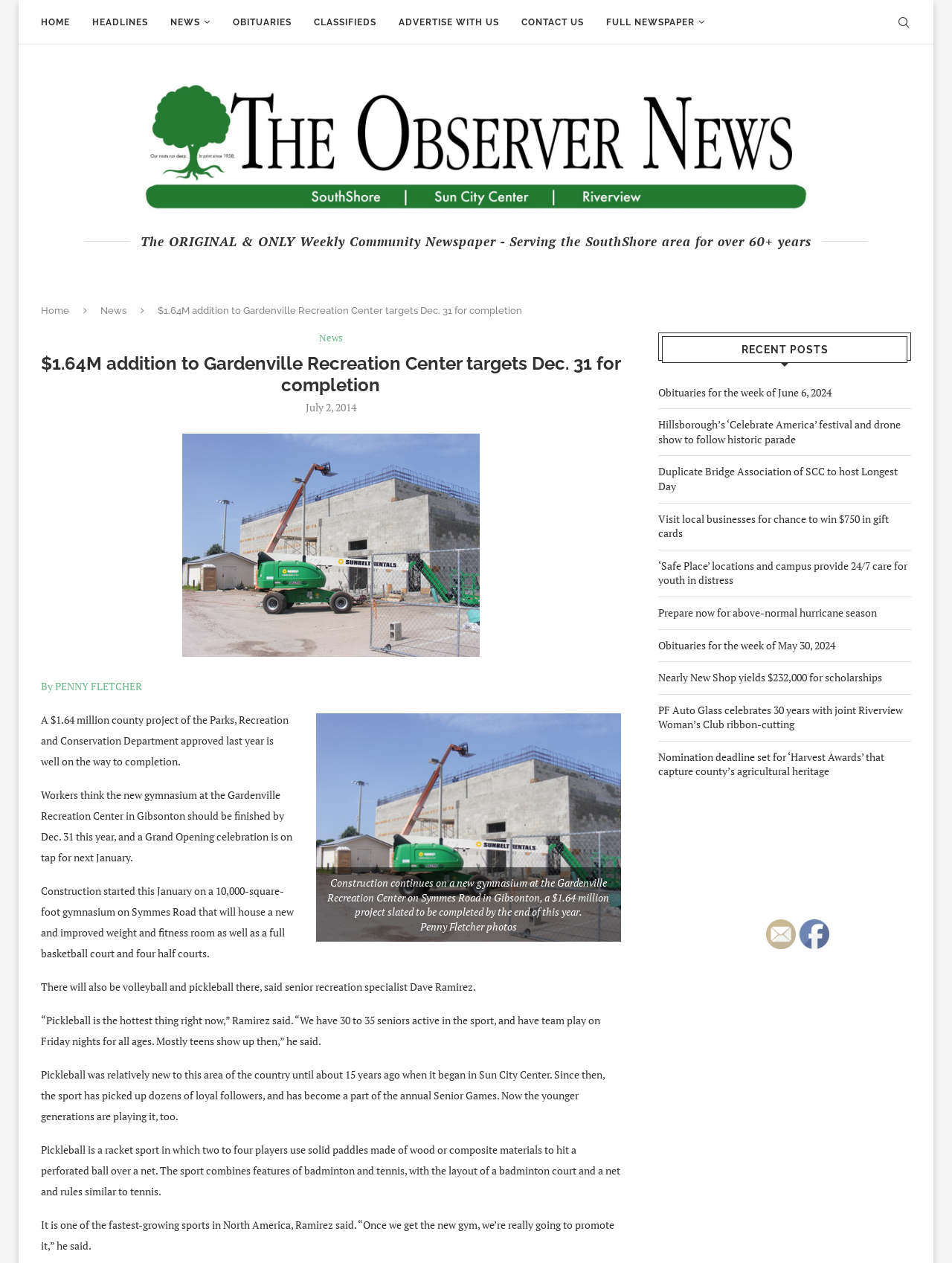Specify the bounding box coordinates of the region I need to click to perform the following instruction: "Read the news article about Gardenville Recreation Center". The coordinates must be four float numbers in the range of 0 to 1, i.e., [left, top, right, bottom].

[0.166, 0.242, 0.548, 0.25]